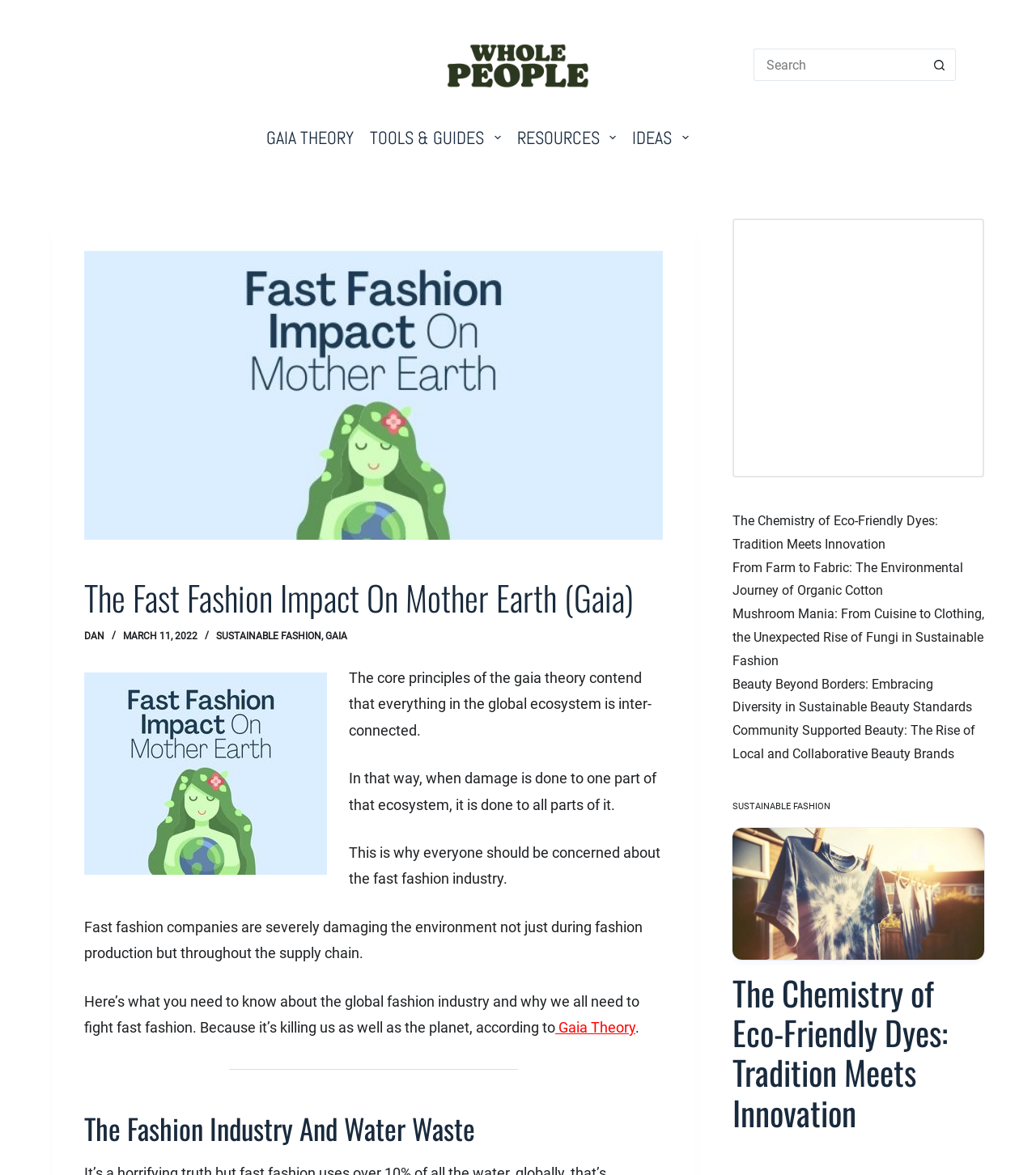Find the bounding box coordinates of the clickable area that will achieve the following instruction: "Click on GAIA THEORY menu".

[0.25, 0.09, 0.35, 0.145]